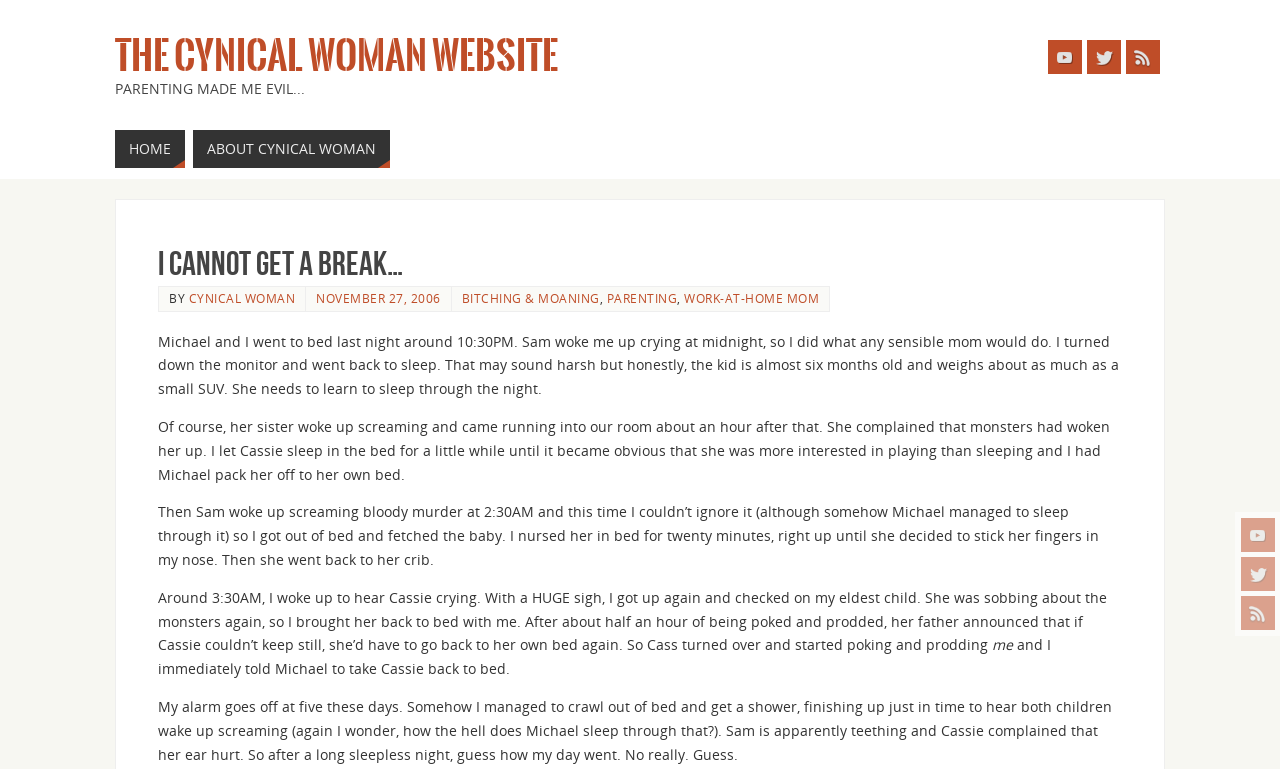Find the bounding box coordinates of the element I should click to carry out the following instruction: "Read the post by CYNICAL WOMAN".

[0.147, 0.377, 0.23, 0.398]